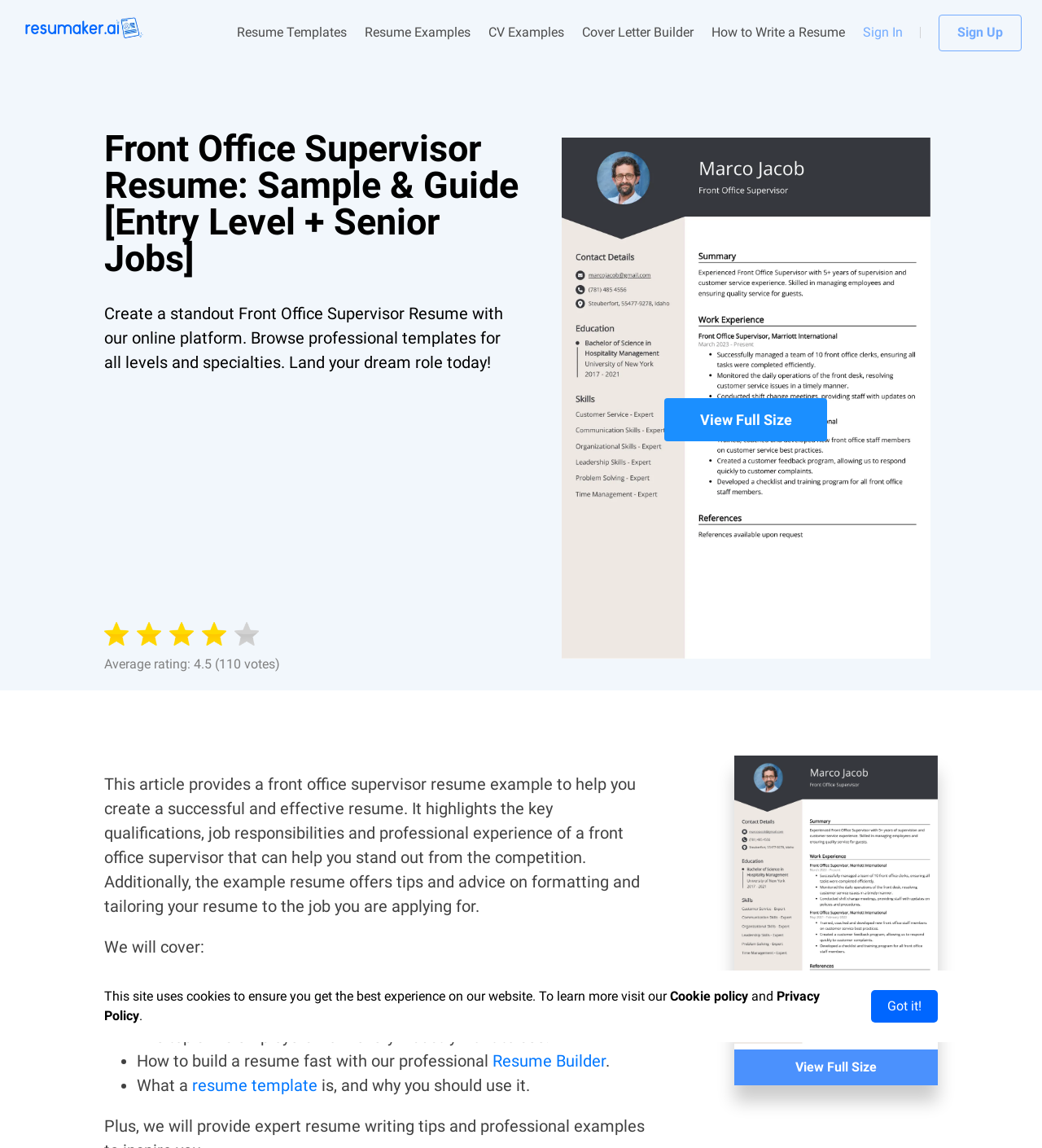Determine the bounding box for the UI element that matches this description: "Cover Letter Builder".

[0.559, 0.02, 0.666, 0.037]